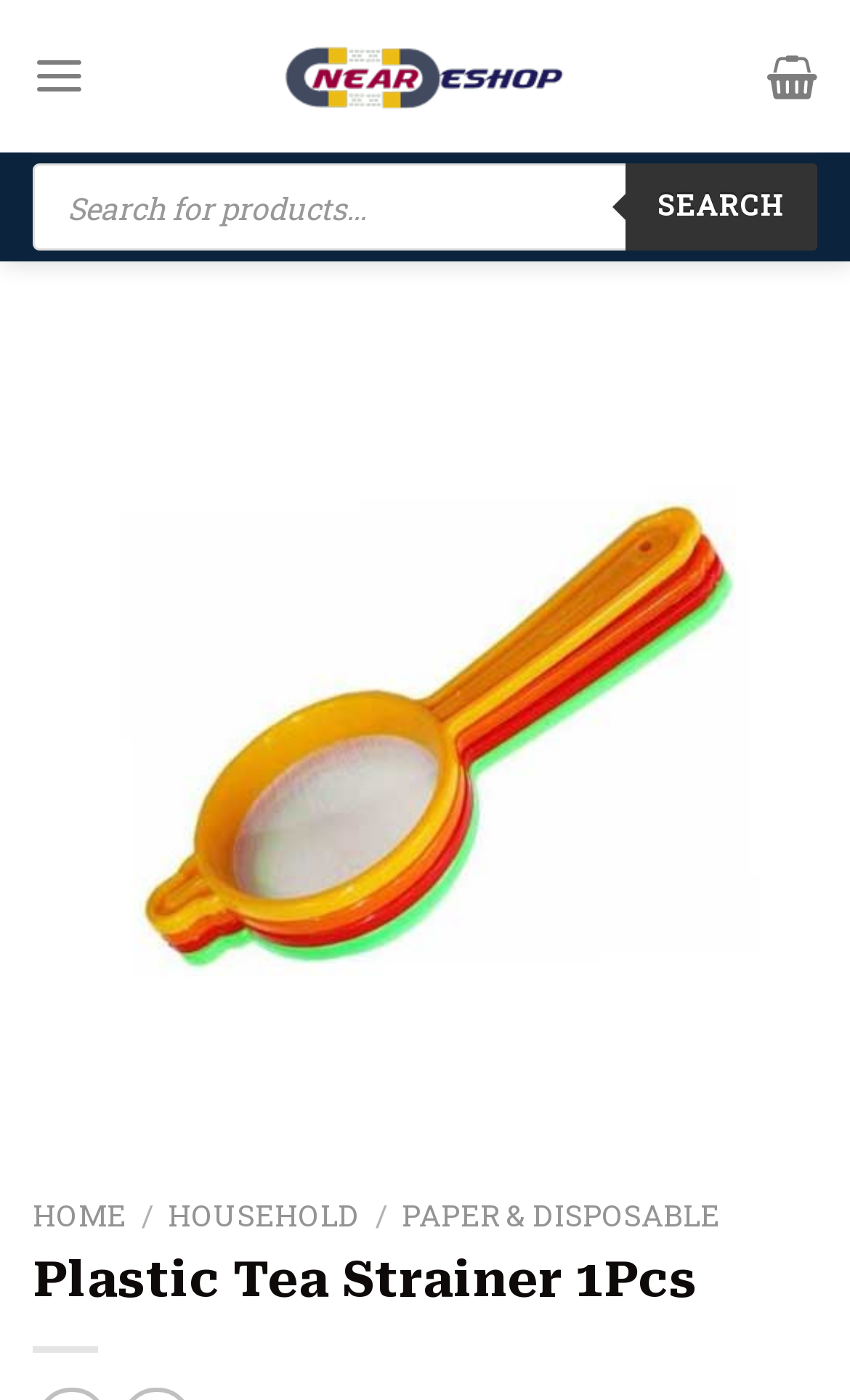Please identify the bounding box coordinates of the clickable area that will fulfill the following instruction: "Contact us through phone". The coordinates should be in the format of four float numbers between 0 and 1, i.e., [left, top, right, bottom].

None